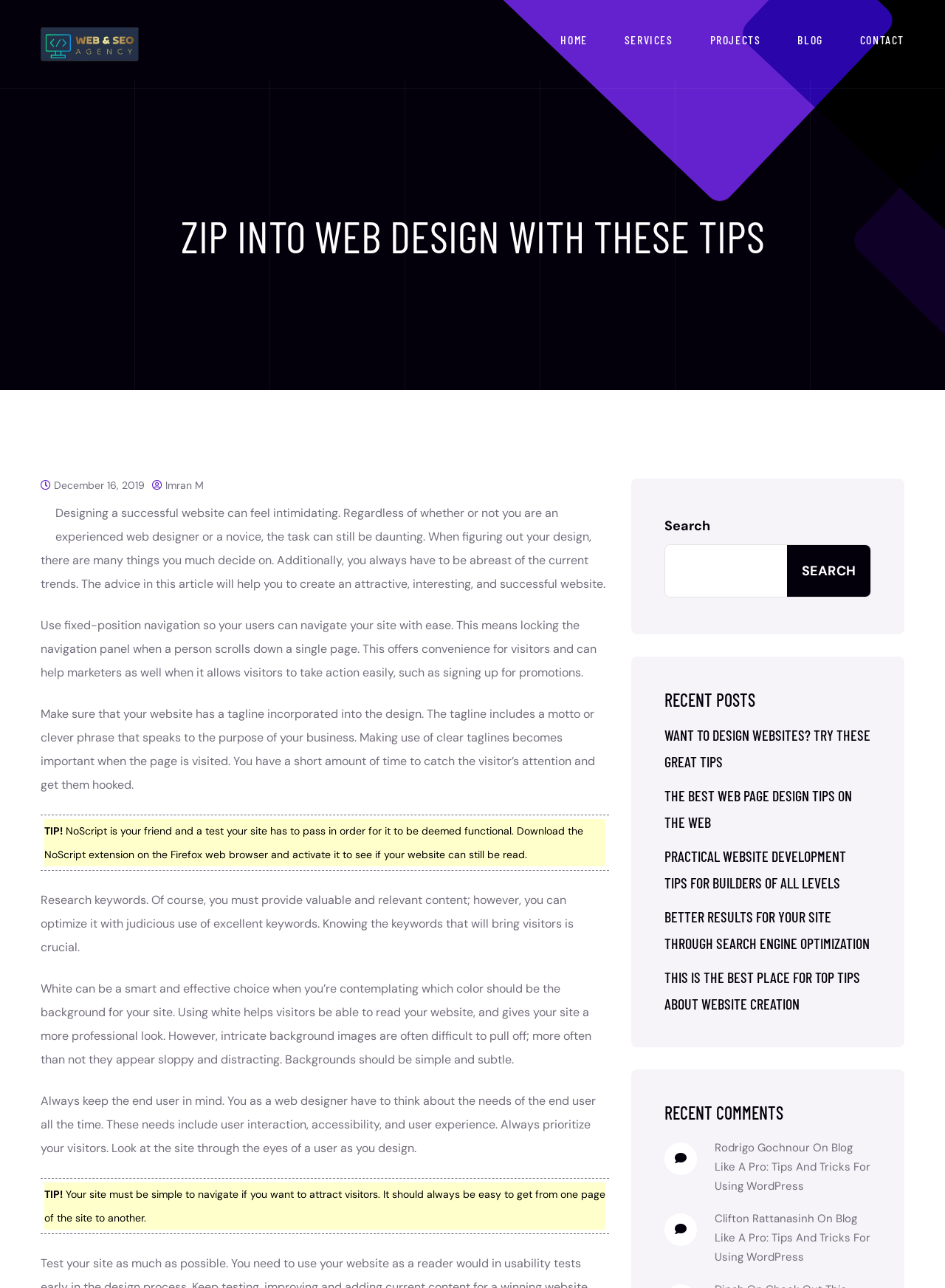Can you find the bounding box coordinates for the UI element given this description: "fact-foundation.com"? Provide the coordinates as four float numbers between 0 and 1: [left, top, right, bottom].

None